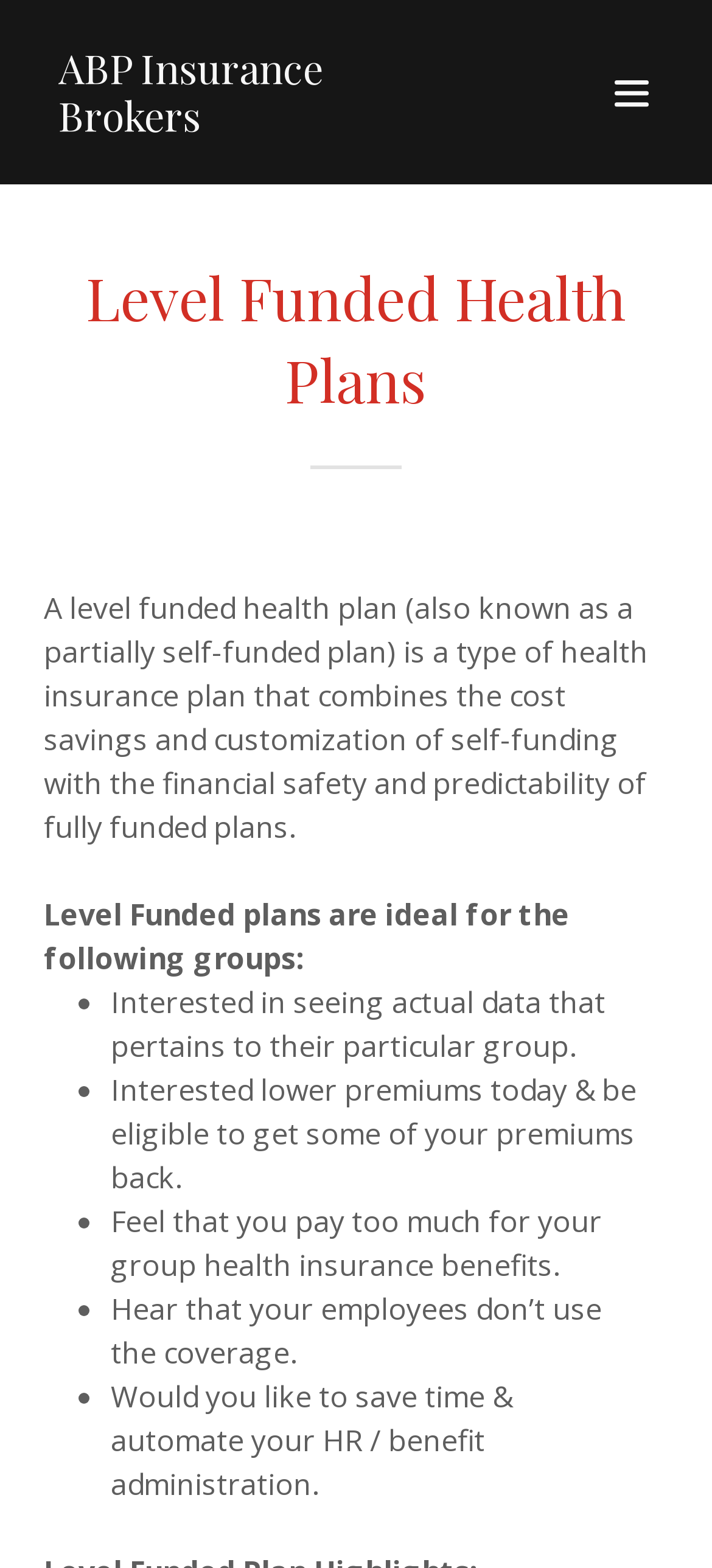What groups are ideal for Level Funded plans?
Based on the image, answer the question with as much detail as possible.

The webpage lists several groups that are ideal for Level Funded plans, including those interested in seeing actual data, interested in lower premiums, feeling that they pay too much for group health insurance benefits, and those who want to save time and automate HR/benefit administration.